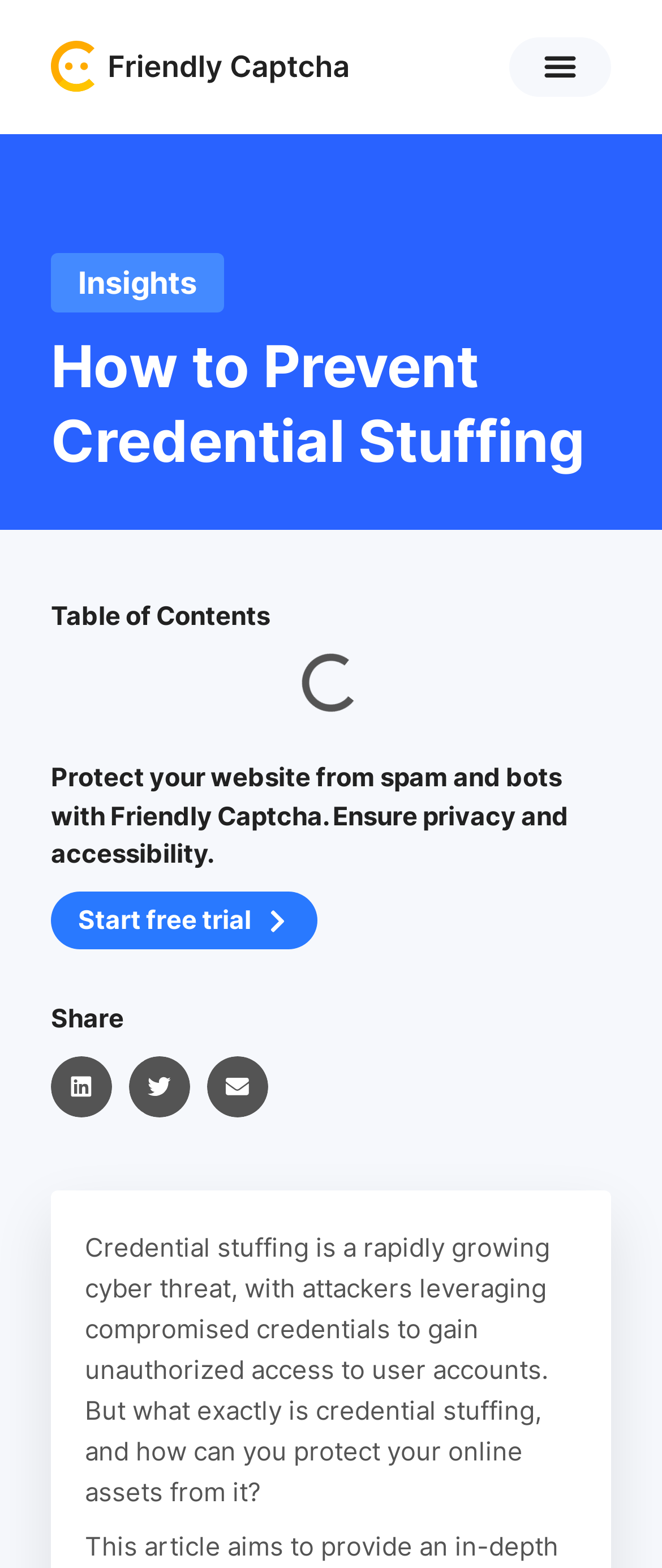What is the purpose of the 'Start free trial' button? Based on the image, give a response in one word or a short phrase.

To start a free trial